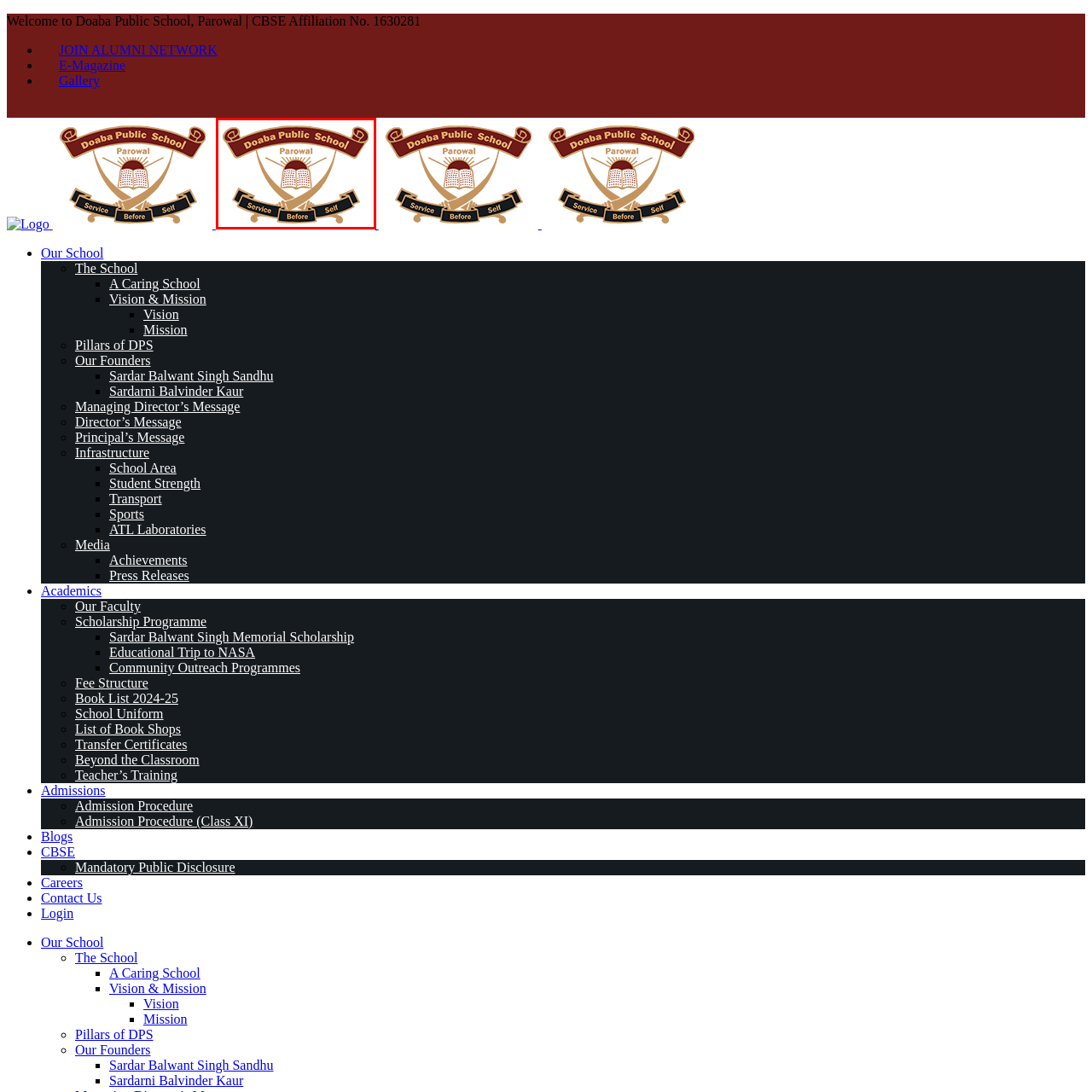What is the phrase written on the banner?
Look at the image surrounded by the red border and respond with a one-word or short-phrase answer based on your observation.

Service Before Self